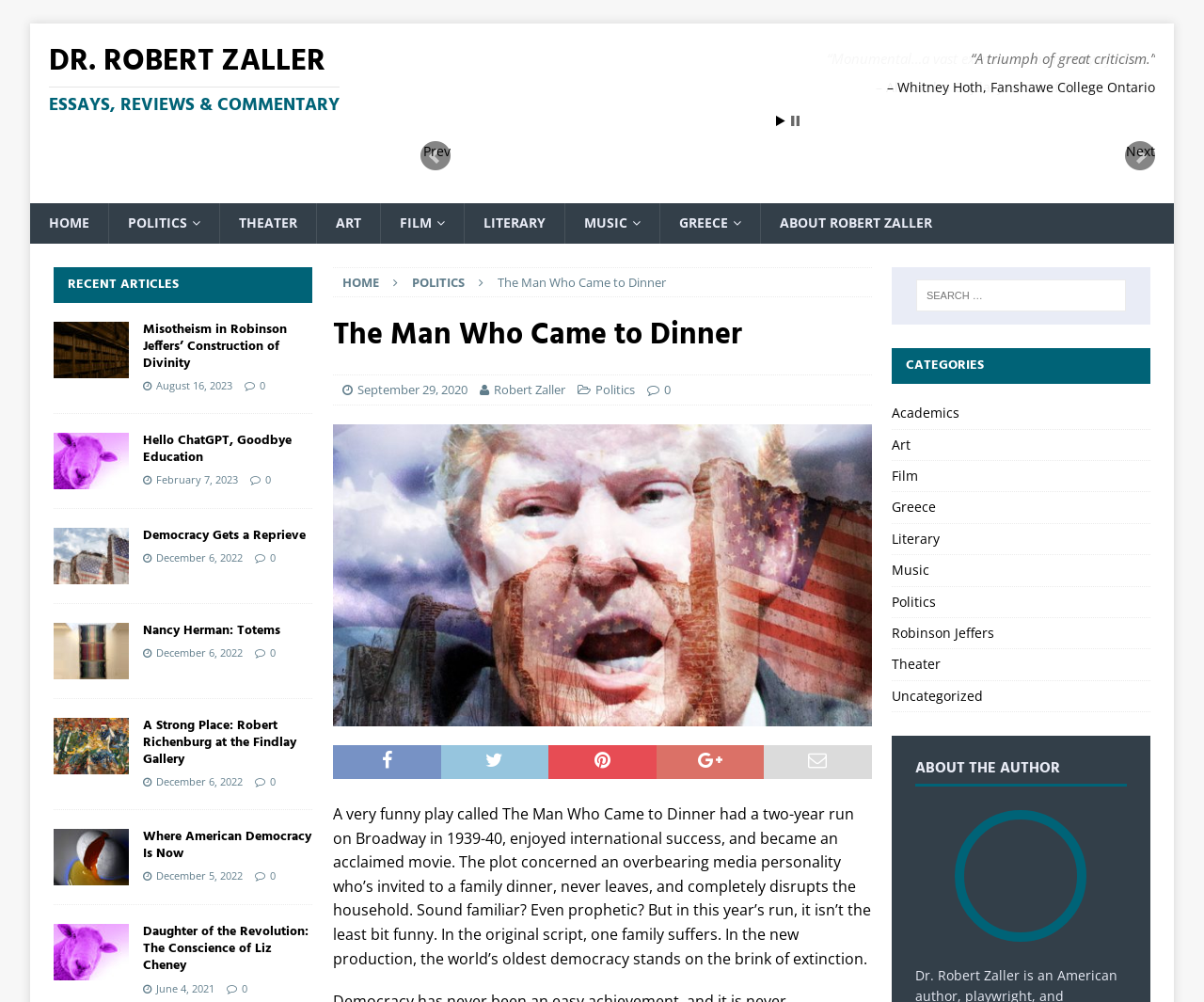Create a full and detailed caption for the entire webpage.

The webpage is about Dr. Robert Zaller, featuring his essays, reviews, and commentary. At the top, there is a link to "DR. ROBERT ZALLER ESSAYS, REVIEWS & COMMENTARY" with a heading that breaks down into two parts: "DR. ROBERT ZALLER" and "ESSAYS, REVIEWS & COMMENTARY". 

Below this, there is a section with a quote from Alexandra Gajda, Journal of British Studies, describing Dr. Zaller's work as "Monumental…a vast exercise in the history of ideas." 

To the right of this section, there are navigation links: "Start", "Stop", "Next", and "Prev". 

On the left side of the page, there is a menu with links to various categories, including "HOME", "POLITICS", "THEATER", "ART", "FILM", "LITERARY", "MUSIC", "GREECE", and "ABOUT ROBERT ZALLER". 

Below the menu, there is a section dedicated to the article "The Man Who Came to Dinner". This section includes a heading, a link to the article's date, a link to the author's name, and a link to the category "Politics". There is also an image and a block of text that summarizes the article, which discusses a play called "The Man Who Came to Dinner" and its relevance to current events.

Further down the page, there is a section titled "RECENT ARTICLES" with several links to articles, each accompanied by a date and a link to the number of comments. These articles have images and are categorized under different topics.

At the bottom of the page, there is a search bar and a list of categories, including "Academics" and "Art".